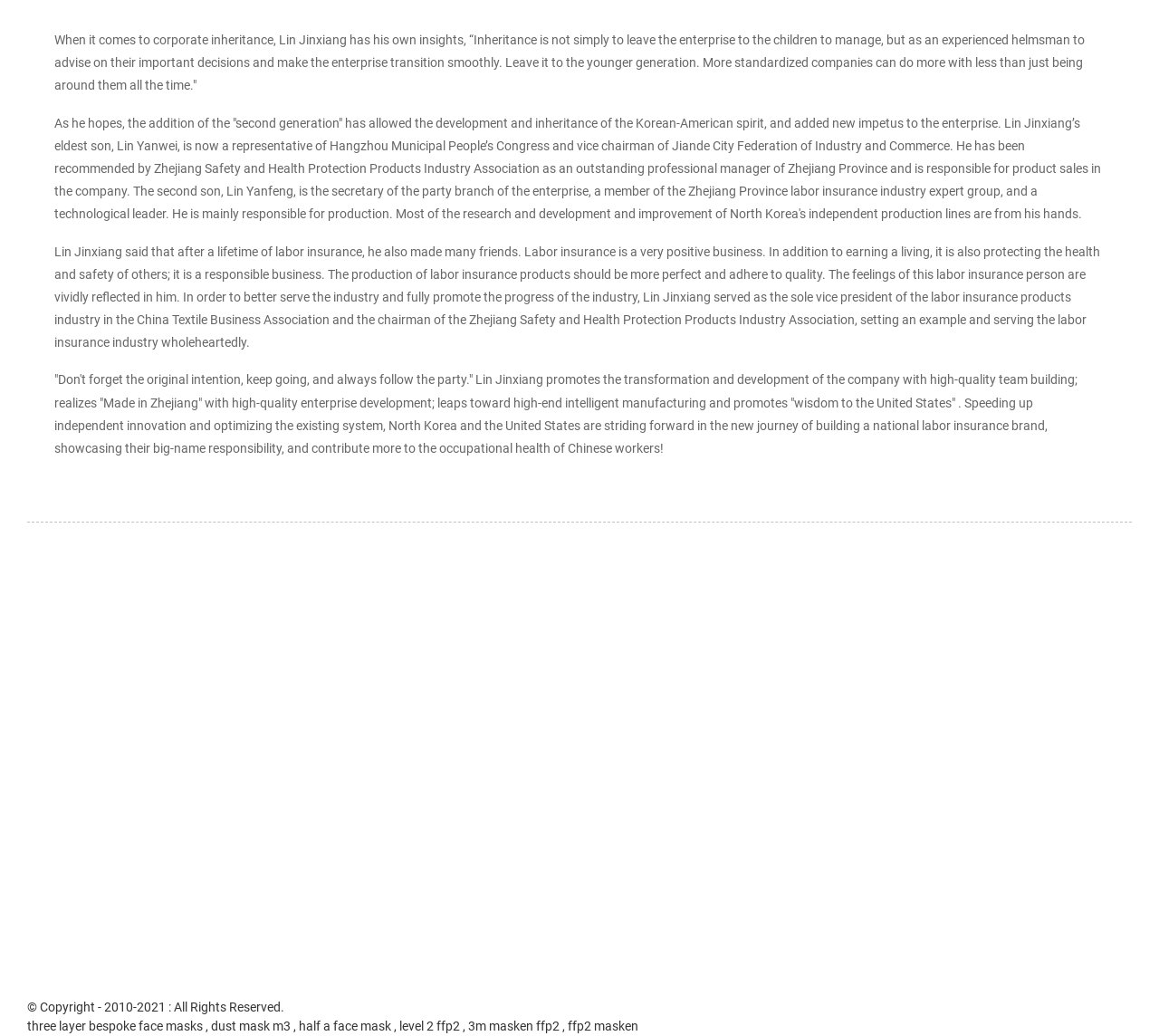What is the industry Lin Jinxiang is involved in?
Answer the question with a single word or phrase derived from the image.

Labor insurance